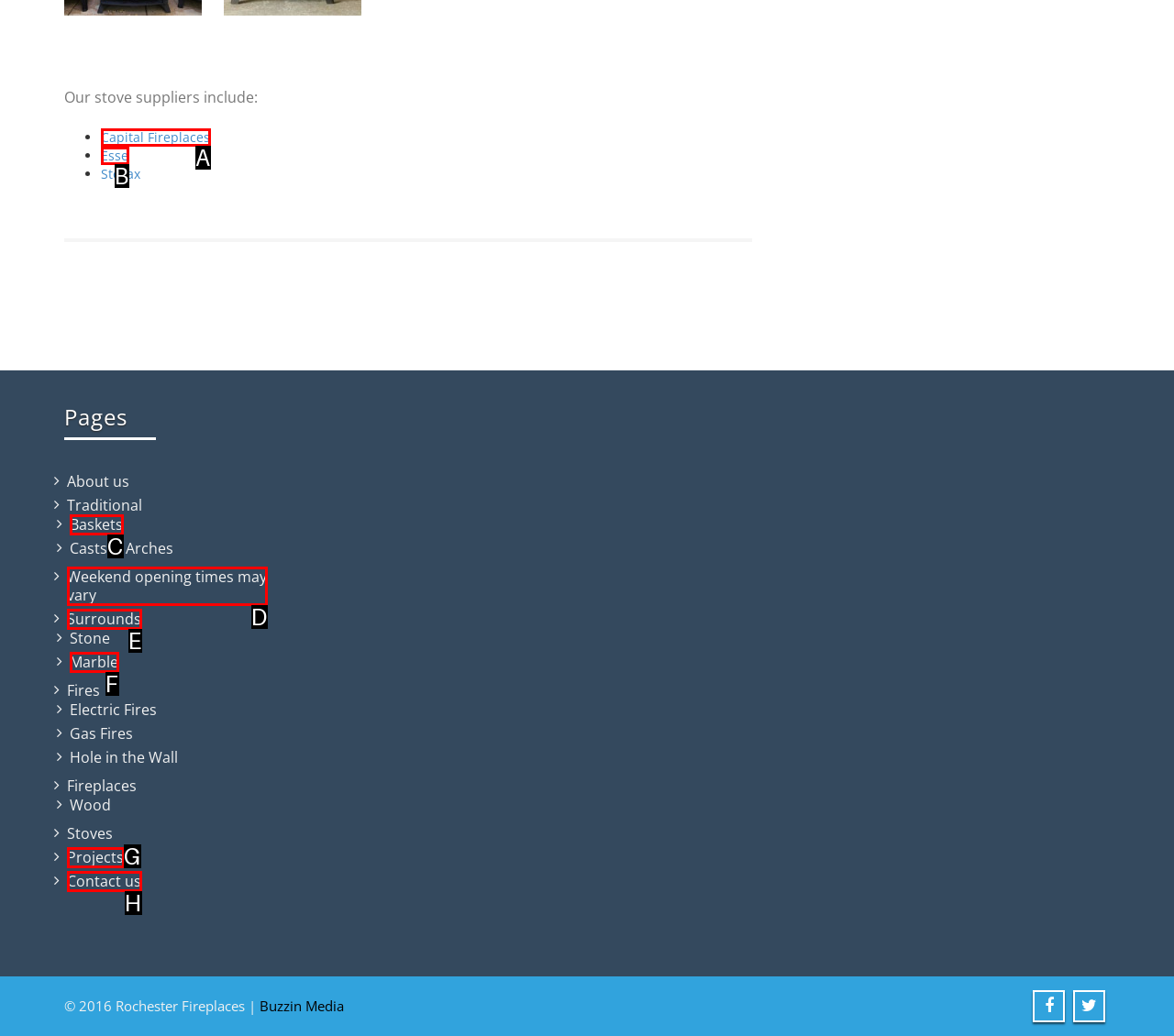Match the following description to the correct HTML element: Uncategorized Indicate your choice by providing the letter.

None